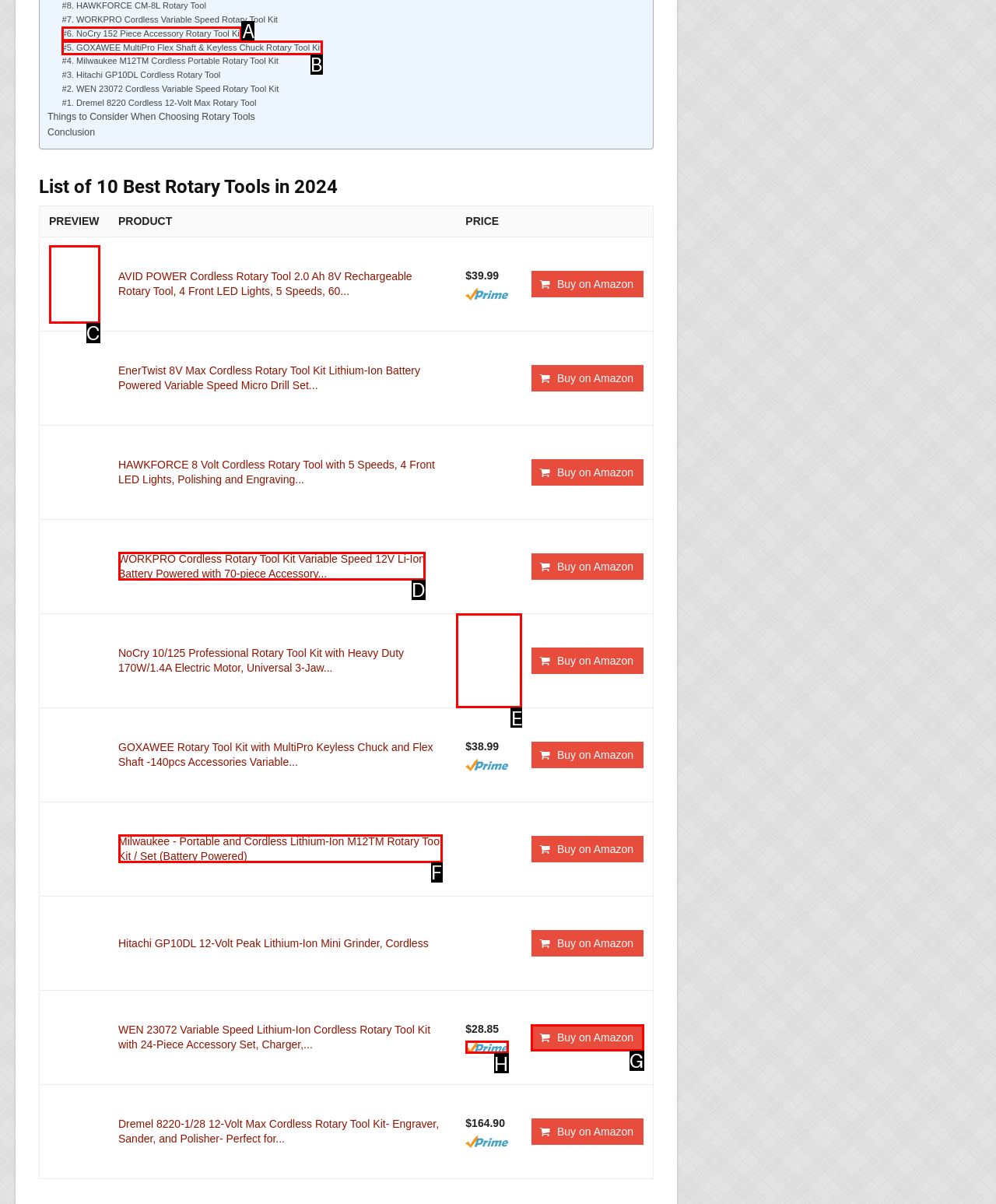Select the HTML element that should be clicked to accomplish the task: Check the price of the NoCry 10/125 Professional Rotary Tool Kit Reply with the corresponding letter of the option.

E